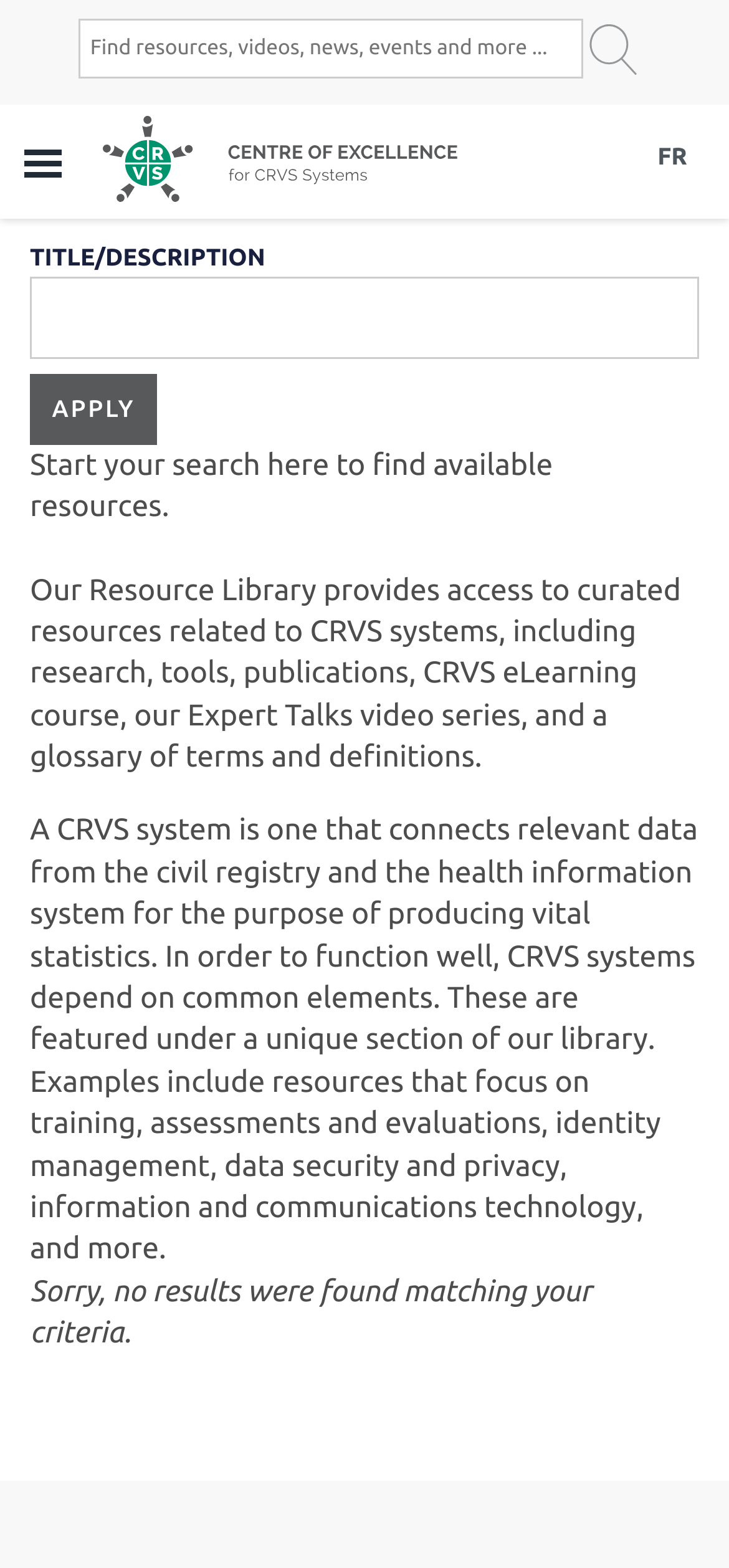What can be searched in the Resource Library?
Using the image as a reference, answer the question in detail.

The textbox with the label 'TITLE/DESCRIPTION' and the button 'Apply' suggest that users can search for available resources in the Resource Library, as stated in the complementary section of the webpage.